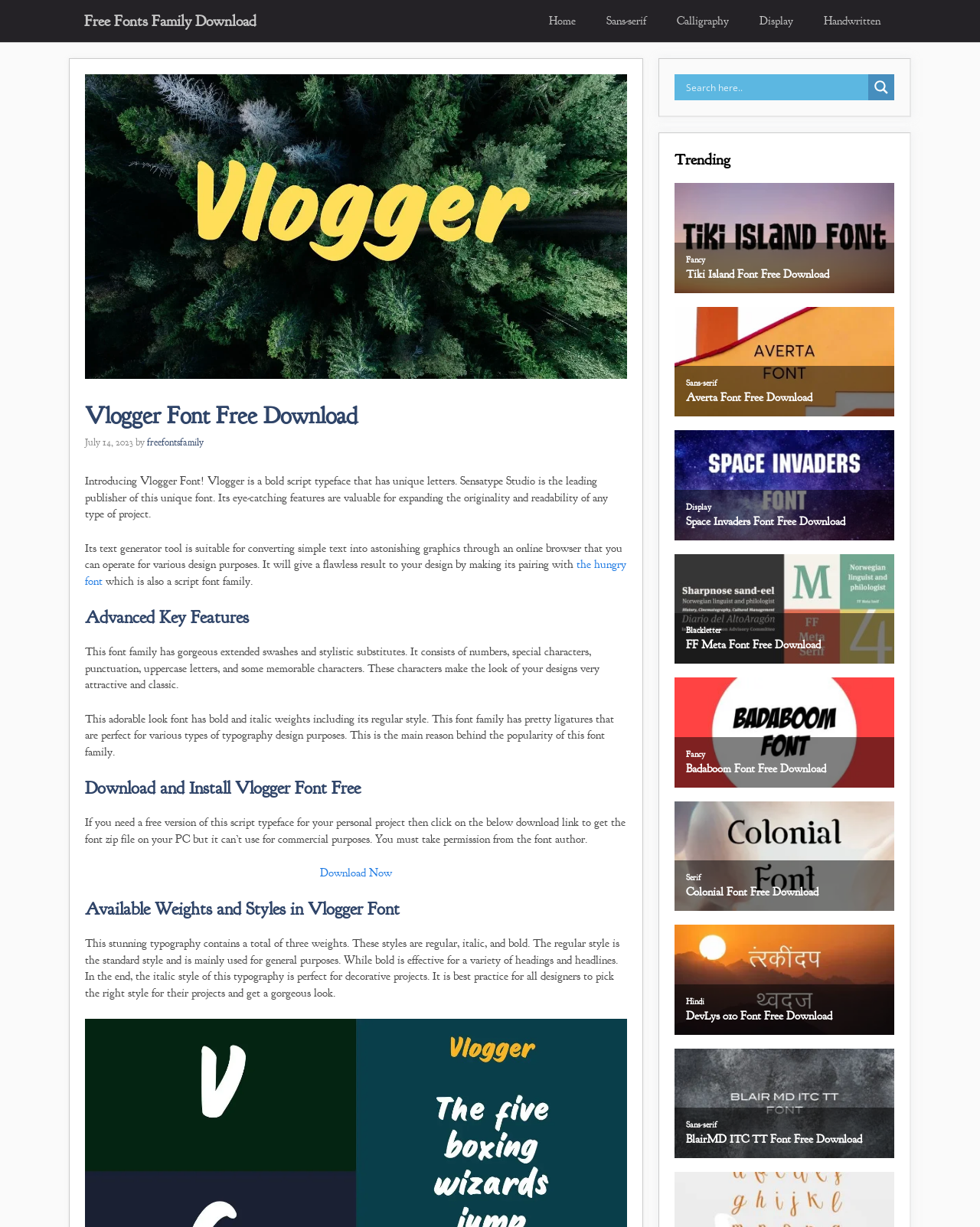Please specify the bounding box coordinates in the format (top-left x, top-left y, bottom-right x, bottom-right y), with values ranging from 0 to 1. Identify the bounding box for the UI component described as follows: Tiki Island Font Free Download

[0.7, 0.218, 0.901, 0.229]